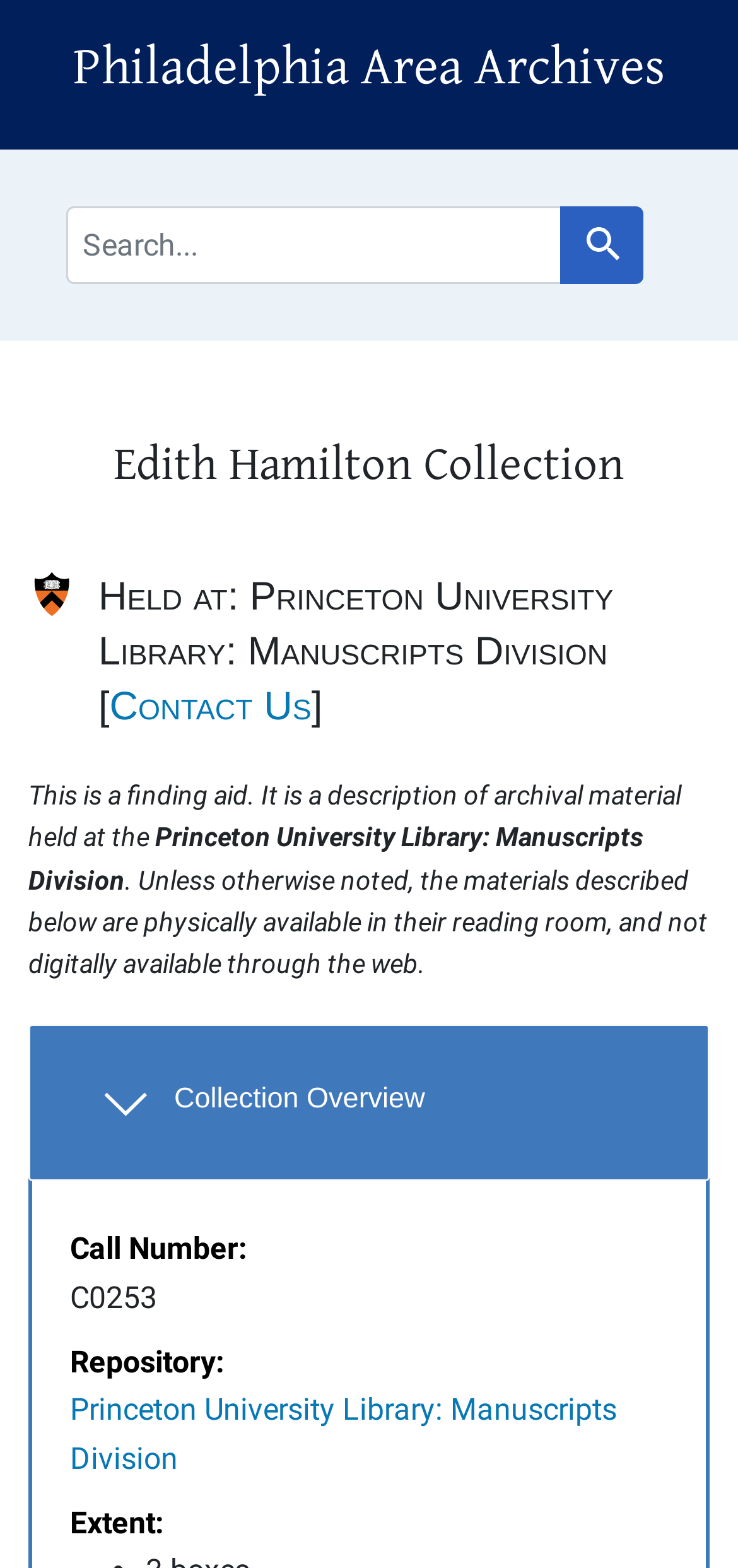Is the collection digitally available?
Give a comprehensive and detailed explanation for the question.

According to the 'StaticText' element, 'Unless otherwise noted, the materials described below are physically available in their reading room, and not digitally available through the web.' This implies that the collection is not digitally available.